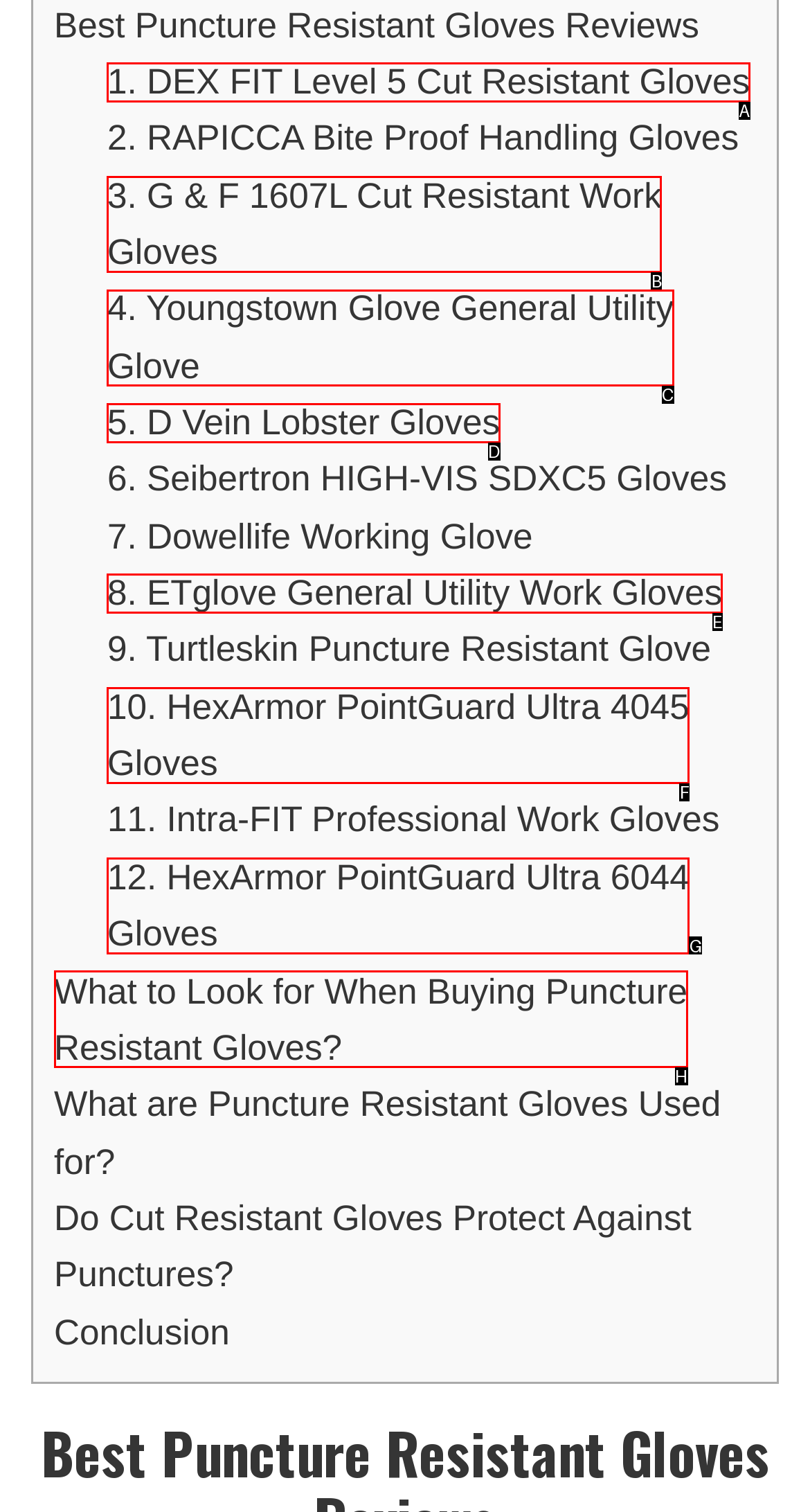Identify which lettered option completes the task: View the article about what to look for when buying puncture resistant gloves. Provide the letter of the correct choice.

H